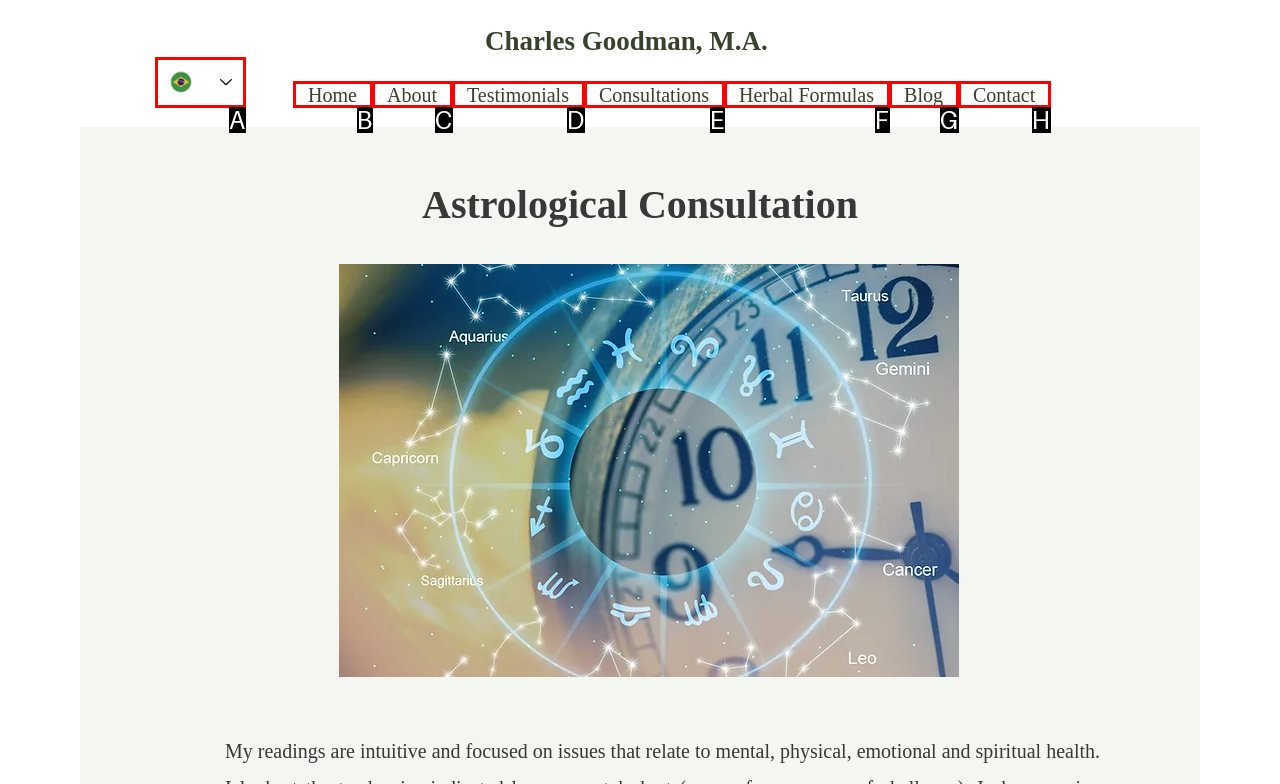Given the description: Herbal Formulas, identify the matching option. Answer with the corresponding letter.

F